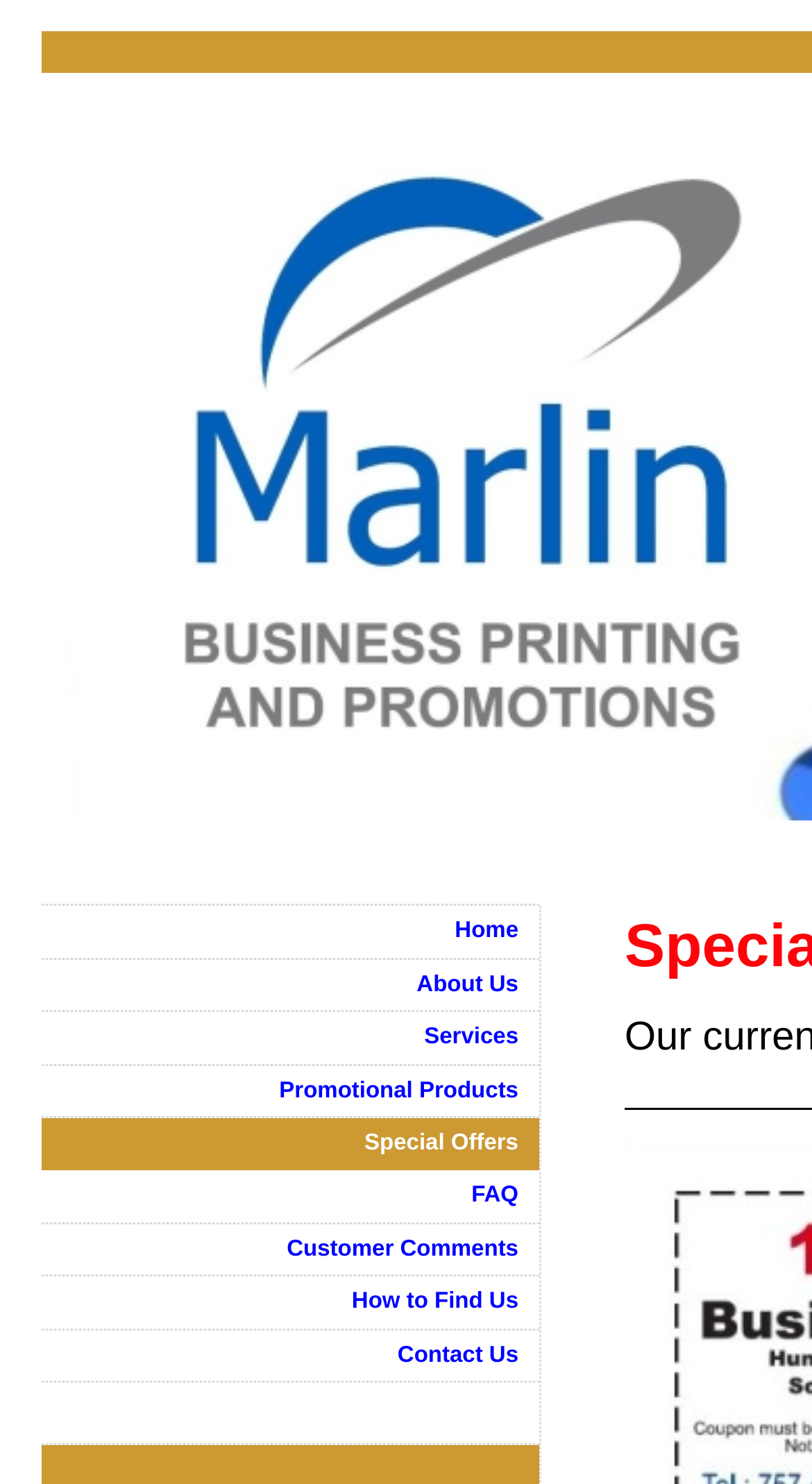Please identify the bounding box coordinates of the element's region that should be clicked to execute the following instruction: "view special offers". The bounding box coordinates must be four float numbers between 0 and 1, i.e., [left, top, right, bottom].

[0.051, 0.753, 0.664, 0.789]